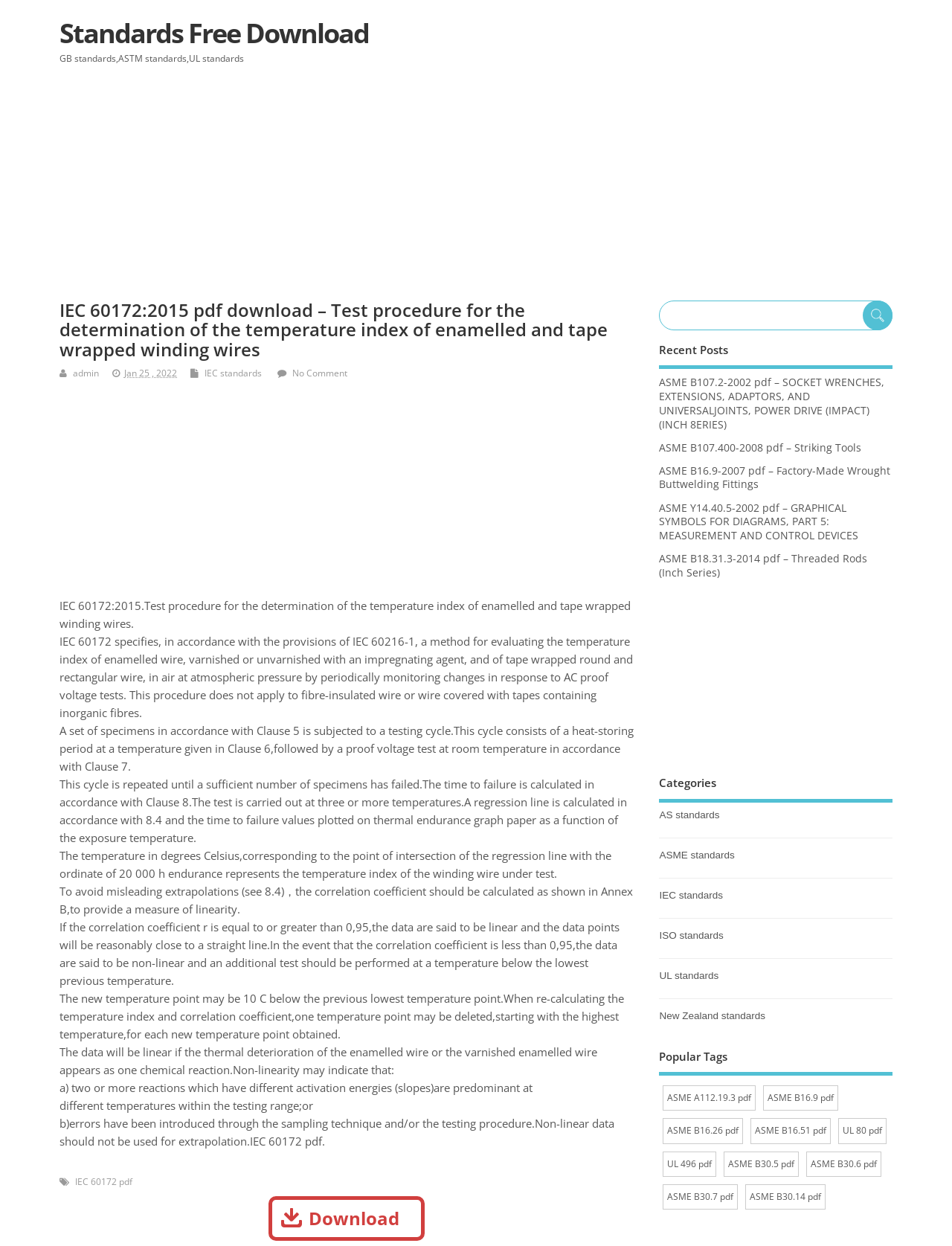Based on the image, please elaborate on the answer to the following question:
What is the standard being described?

Based on the webpage content, the standard being described is IEC 60172:2015, which is a test procedure for the determination of the temperature index of enamelled and tape wrapped winding wires.